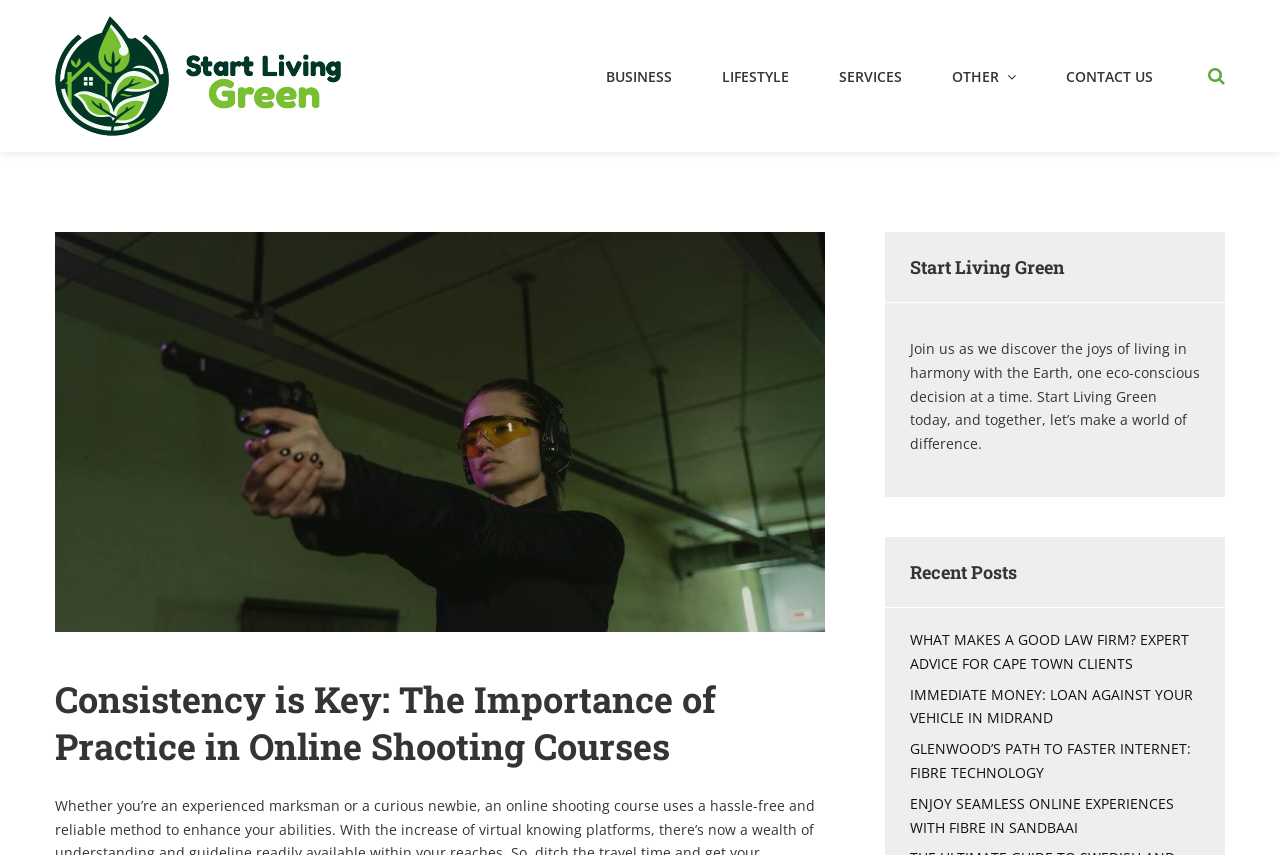Please find the bounding box coordinates of the element's region to be clicked to carry out this instruction: "Read the 'Consistency is Key: The Importance of Practice in Online Shooting Courses' heading".

[0.043, 0.791, 0.645, 0.9]